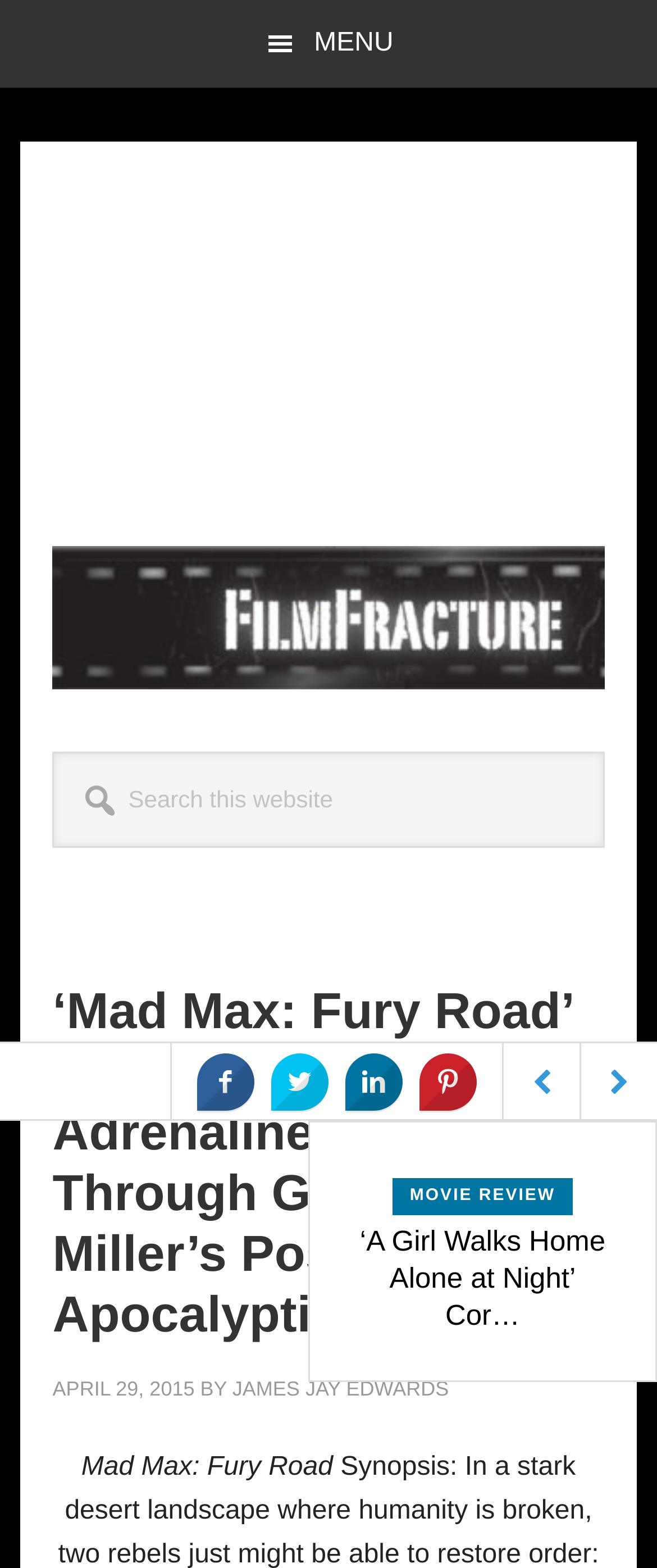Locate the bounding box of the UI element based on this description: "Menu". Provide four float numbers between 0 and 1 as [left, top, right, bottom].

[0.0, 0.0, 1.0, 0.056]